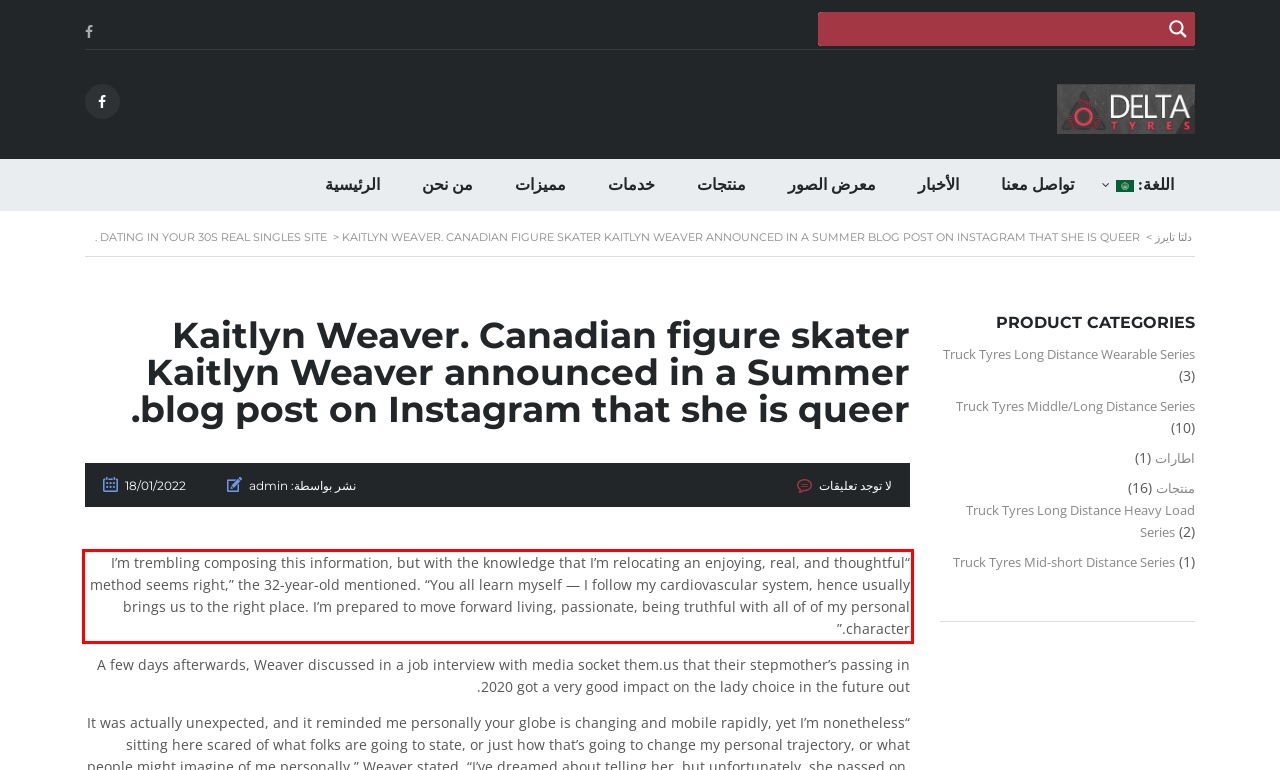Given a screenshot of a webpage with a red bounding box, please identify and retrieve the text inside the red rectangle.

“I’m trembling composing this information, but with the knowledge that I’m relocating an enjoying, real, and thoughtful method seems right,” the 32-year-old mentioned. “You all learn myself — I follow my cardiovascular system, hence usually brings us to the right place. I’m prepared to move forward living, passionate, being truthful with all of of my personal character.”